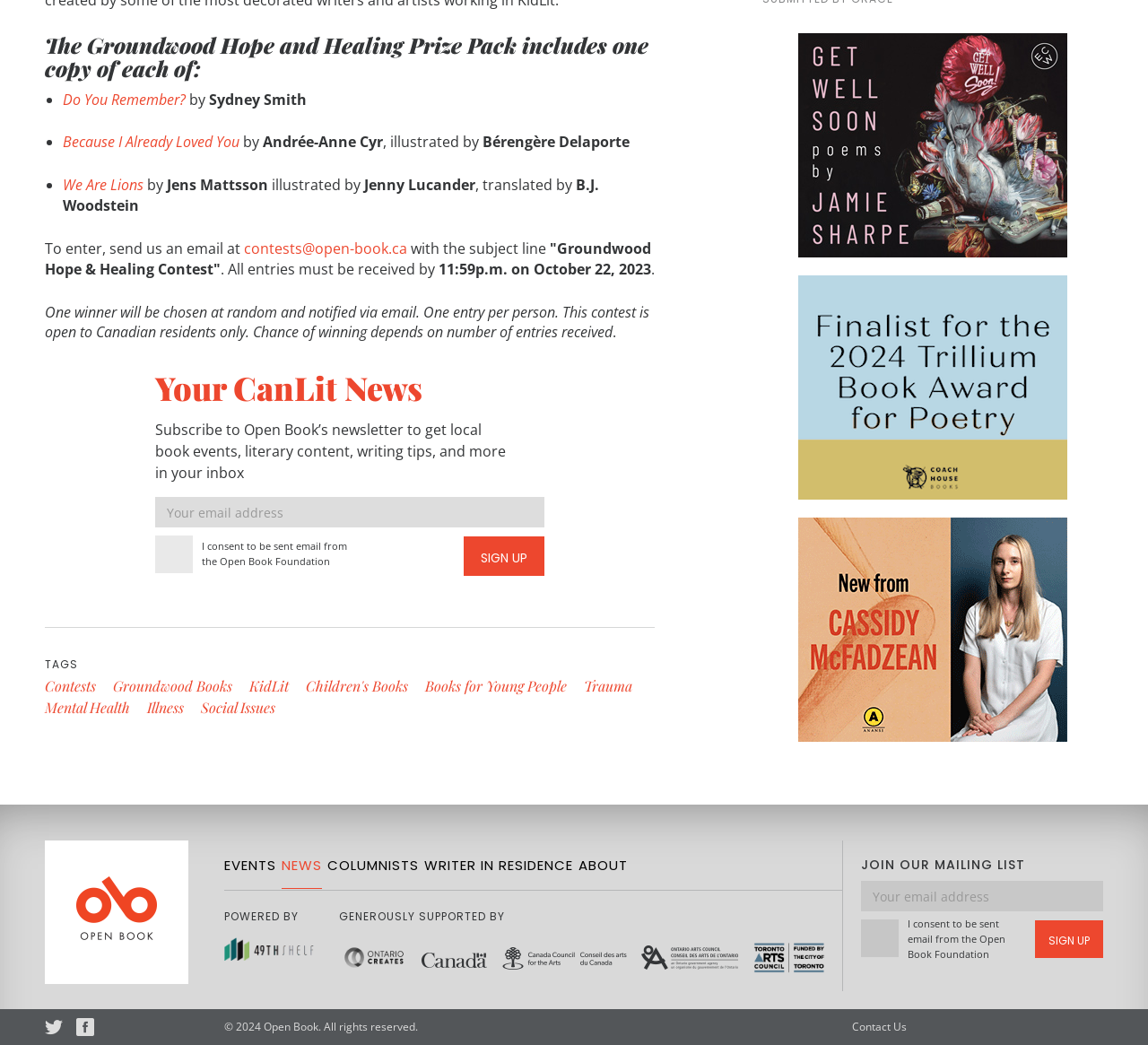From the details in the image, provide a thorough response to the question: What is the purpose of the newsletter subscription?

The webpage suggests that by subscribing to Open Book's newsletter, one can receive local book events, literary content, writing tips, and more in their inbox, implying that the purpose of the newsletter subscription is to stay informed about book-related events and content.